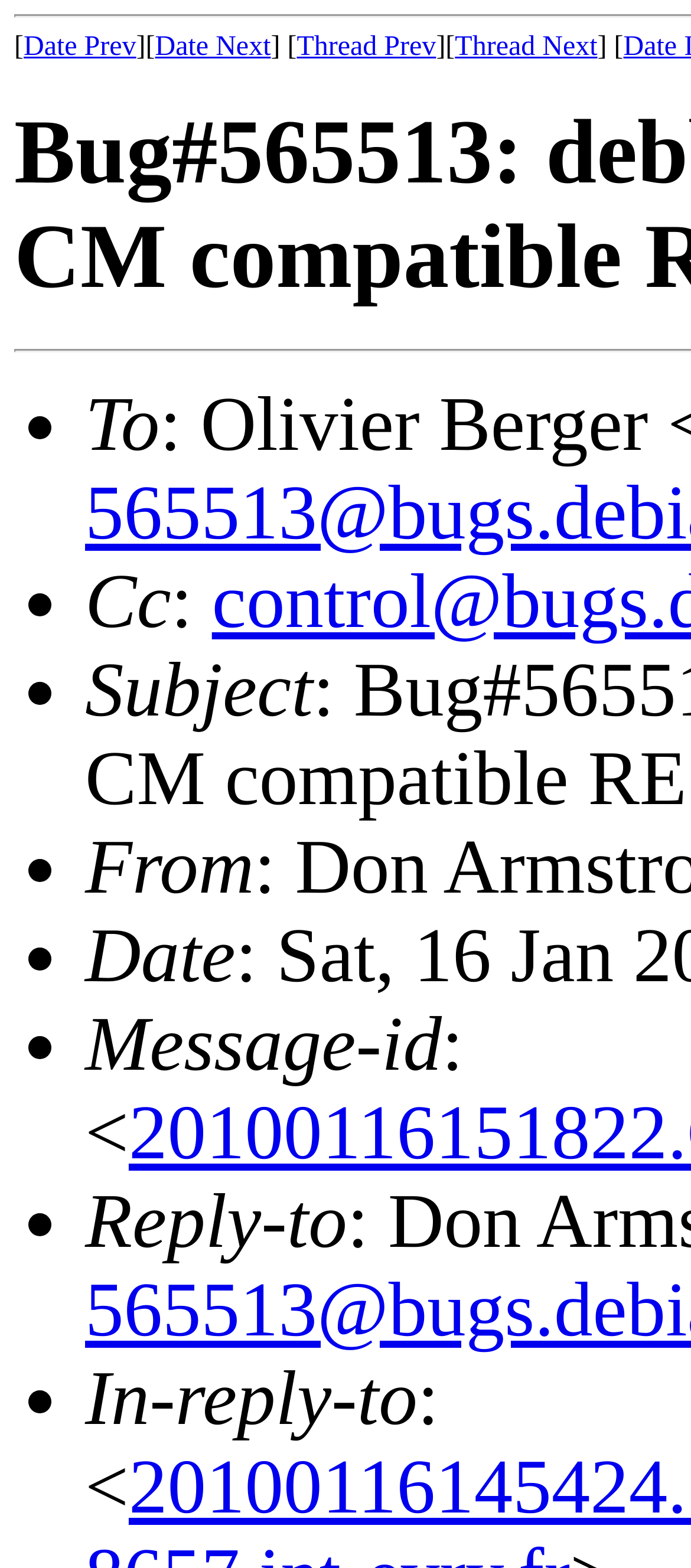Answer the question using only one word or a concise phrase: What is the symbol used to separate fields?

•